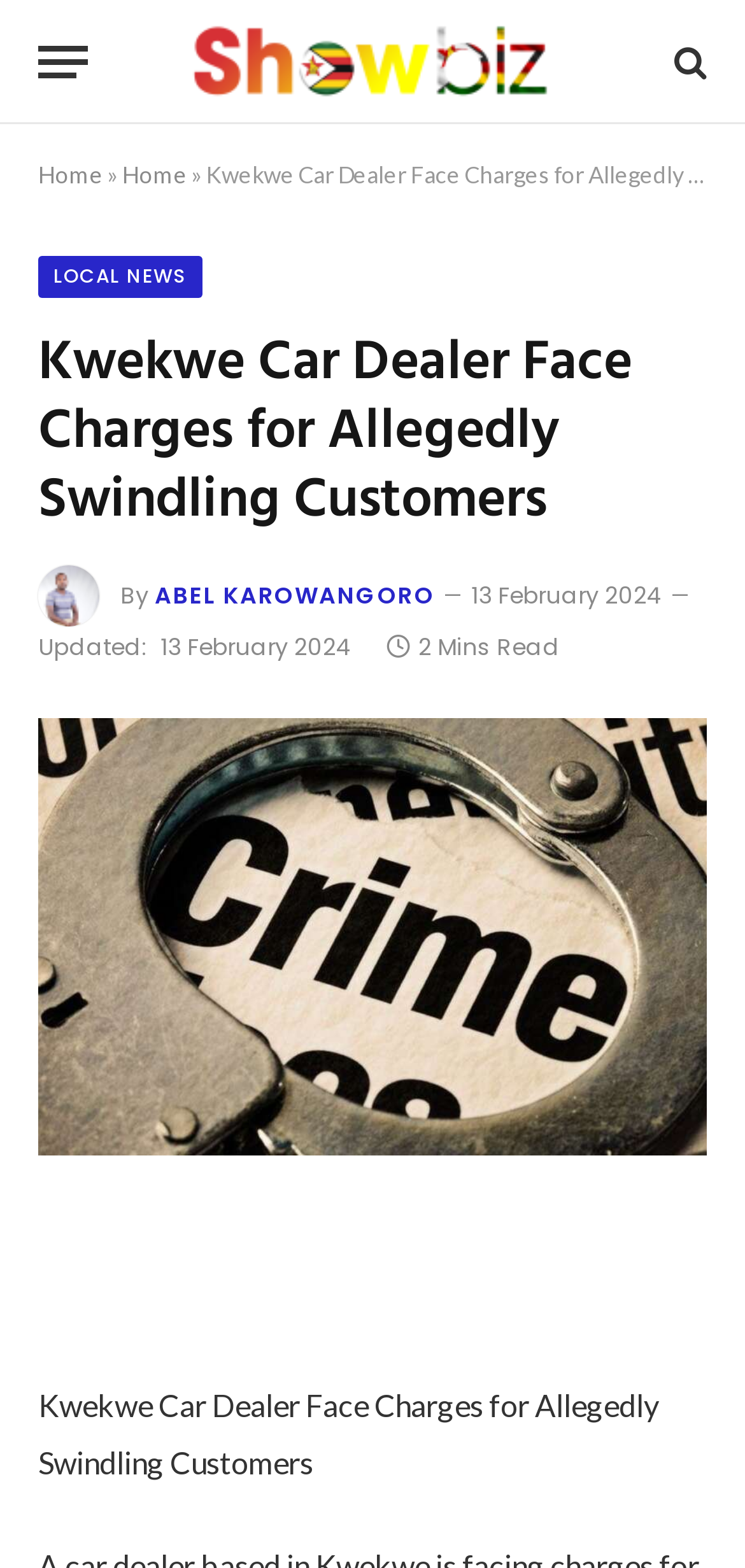Please find the bounding box coordinates of the element that needs to be clicked to perform the following instruction: "Go to the 'Home' page". The bounding box coordinates should be four float numbers between 0 and 1, represented as [left, top, right, bottom].

[0.051, 0.102, 0.138, 0.121]